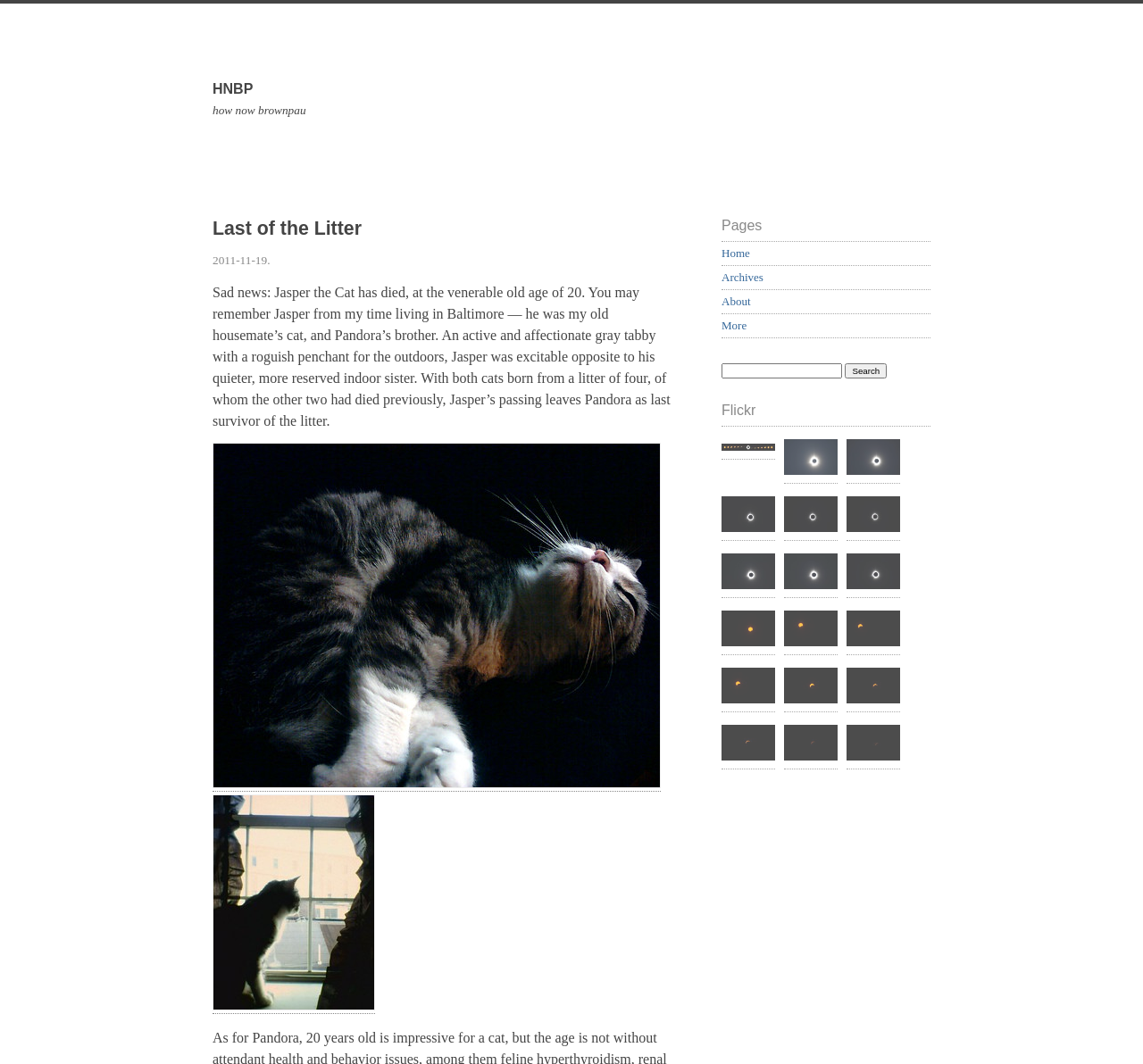Describe in detail what you see on the webpage.

The webpage is titled "Last of the Litter — HNBP" and has a prominent link to the home page at the top left corner. Below the title, there is a heading "HNBP" followed by a static text "how now brownpau". 

To the right of the title, there is a header section with a heading "Last of the Litter" and a time stamp "2011-11-19". Below this header, there is a paragraph of text describing the passing of Jasper the Cat, a 20-year-old gray tabby, and sharing memories of his life. 

Below the text, there are two images of Jasper, one titled "jasp 0014.tiff" and the other titled "Jasper at the Window". 

On the right side of the page, there is a complementary section with several links and images. At the top, there is a heading "Pages" with links to "Home", "Archives", "About", and "More". Below this, there is a search bar with a button labeled "Search". 

Further down, there is a heading "Flickr" with multiple links to images of solar eclipses, each with a title "Solar Eclipse 2024 - Totality" or "Solar Eclipse 2024 - Pre-Totality". These links are arranged in a grid-like pattern, with three columns of images.